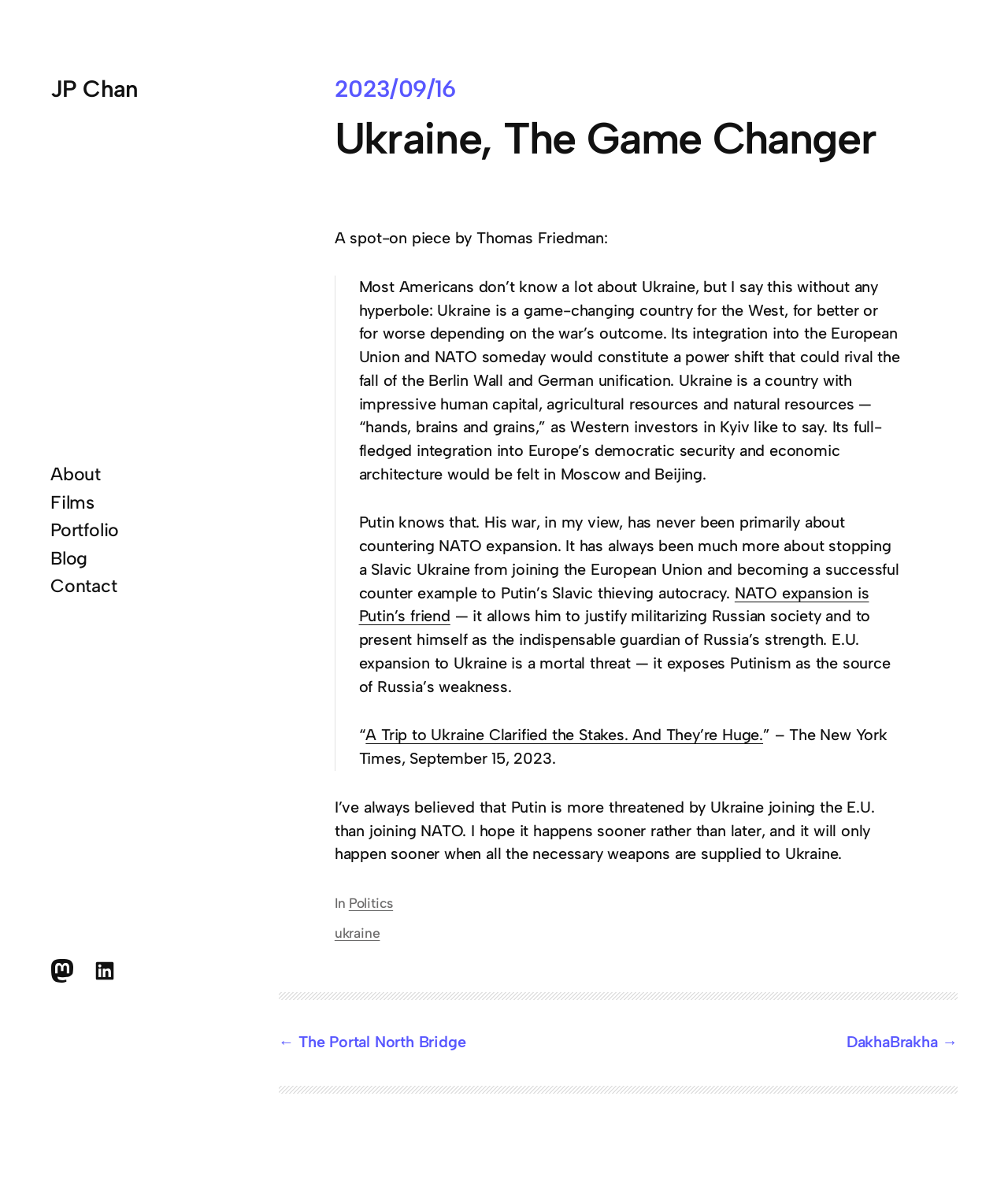Bounding box coordinates are to be given in the format (top-left x, top-left y, bottom-right x, bottom-right y). All values must be floating point numbers between 0 and 1. Provide the bounding box coordinate for the UI element described as: JP Chan

[0.05, 0.063, 0.137, 0.086]